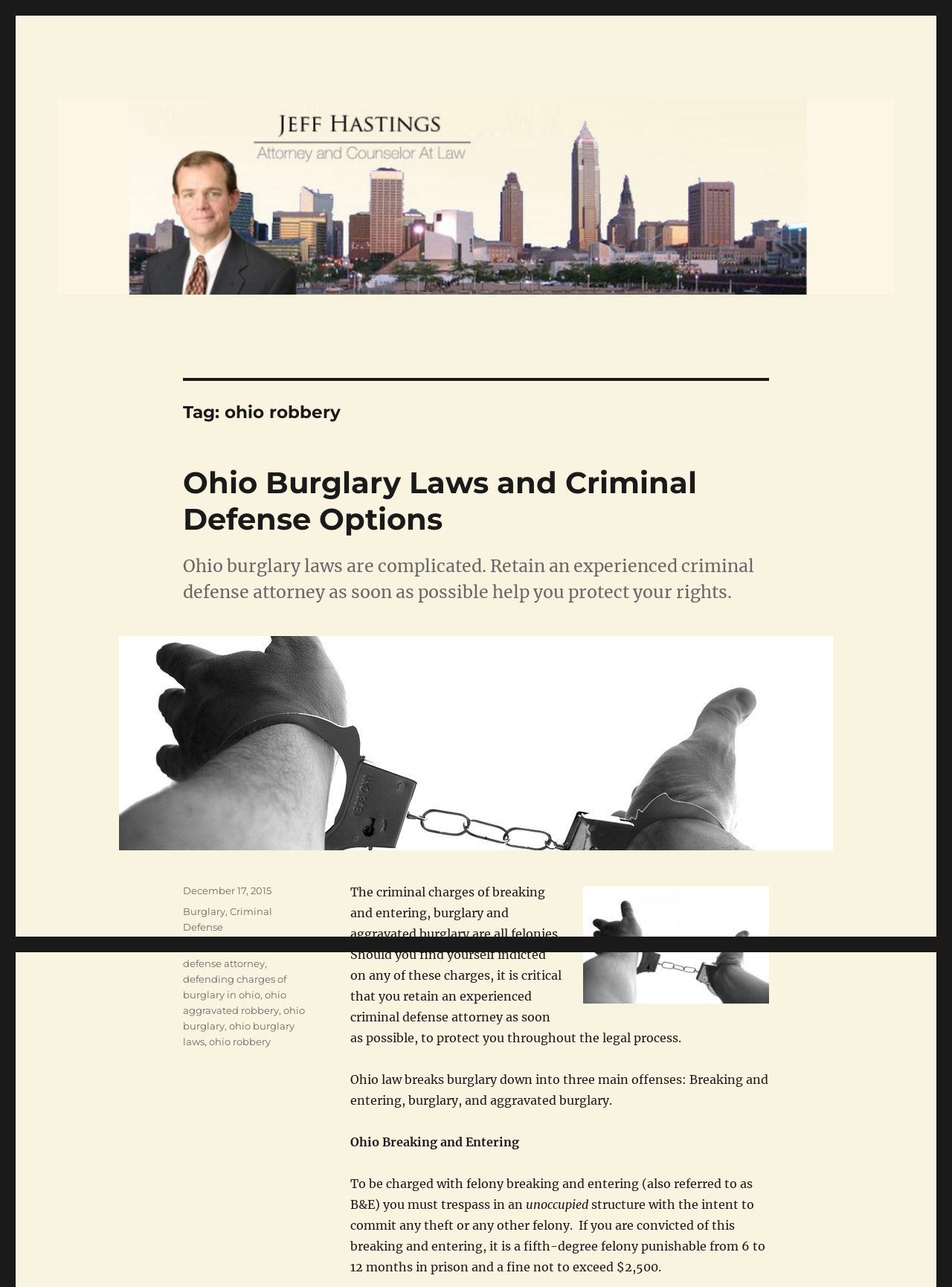What is the bounding box coordinate of the image 'handcuffs-921290_960_720'?
Using the image as a reference, give a one-word or short phrase answer.

[0.612, 0.688, 0.808, 0.78]